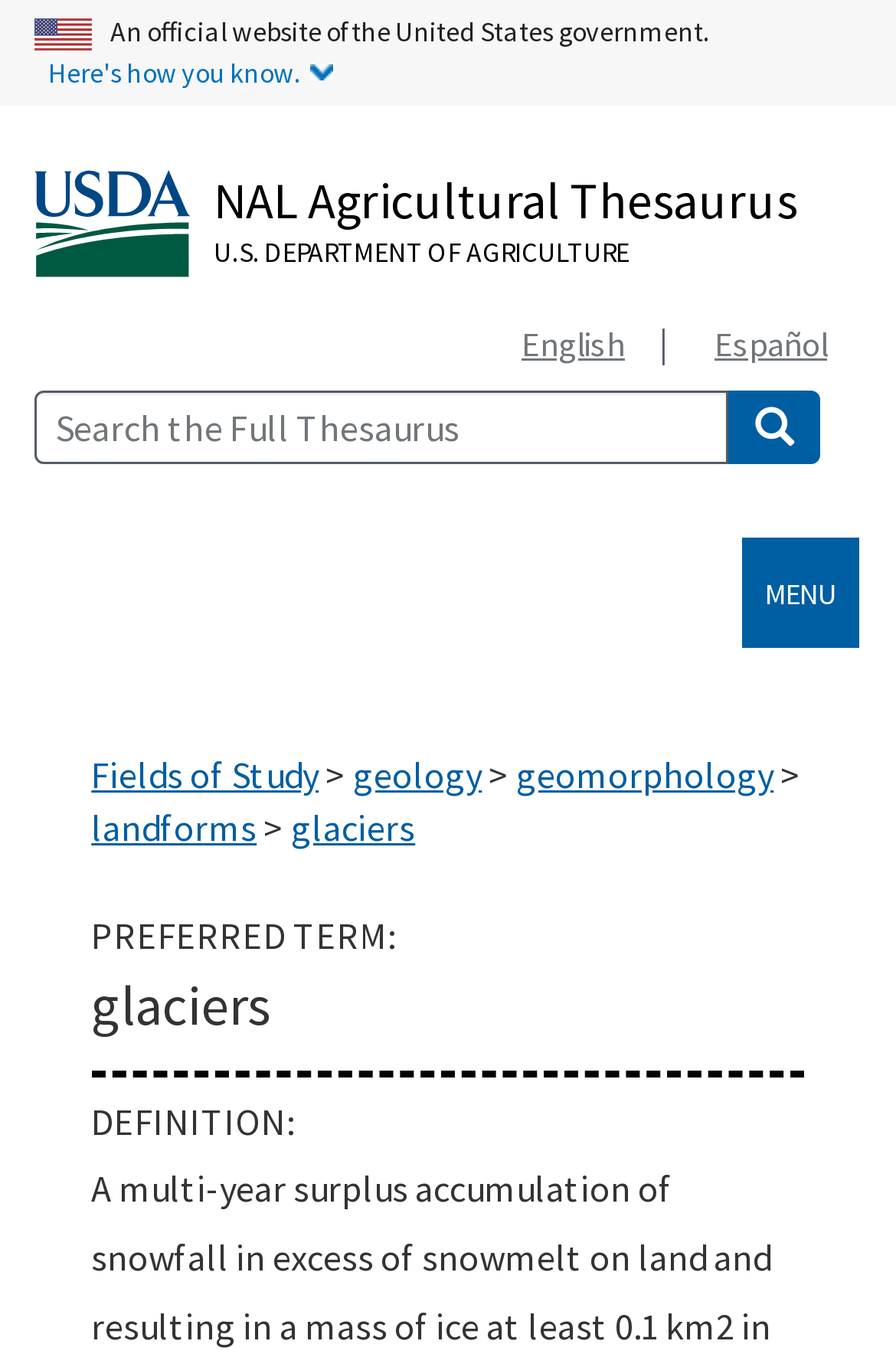What is the preferred term on this webpage? Using the information from the screenshot, answer with a single word or phrase.

glaciers